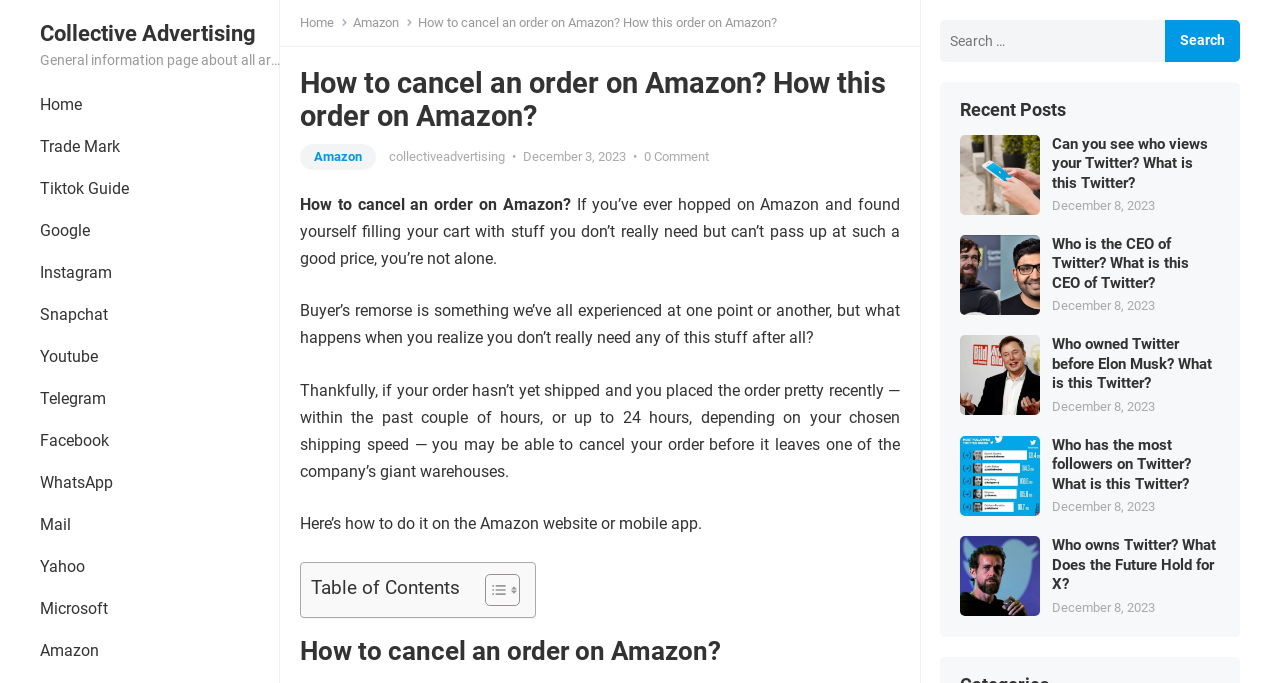Can you provide the bounding box coordinates for the element that should be clicked to implement the instruction: "Search for something"?

[0.734, 0.029, 0.969, 0.091]